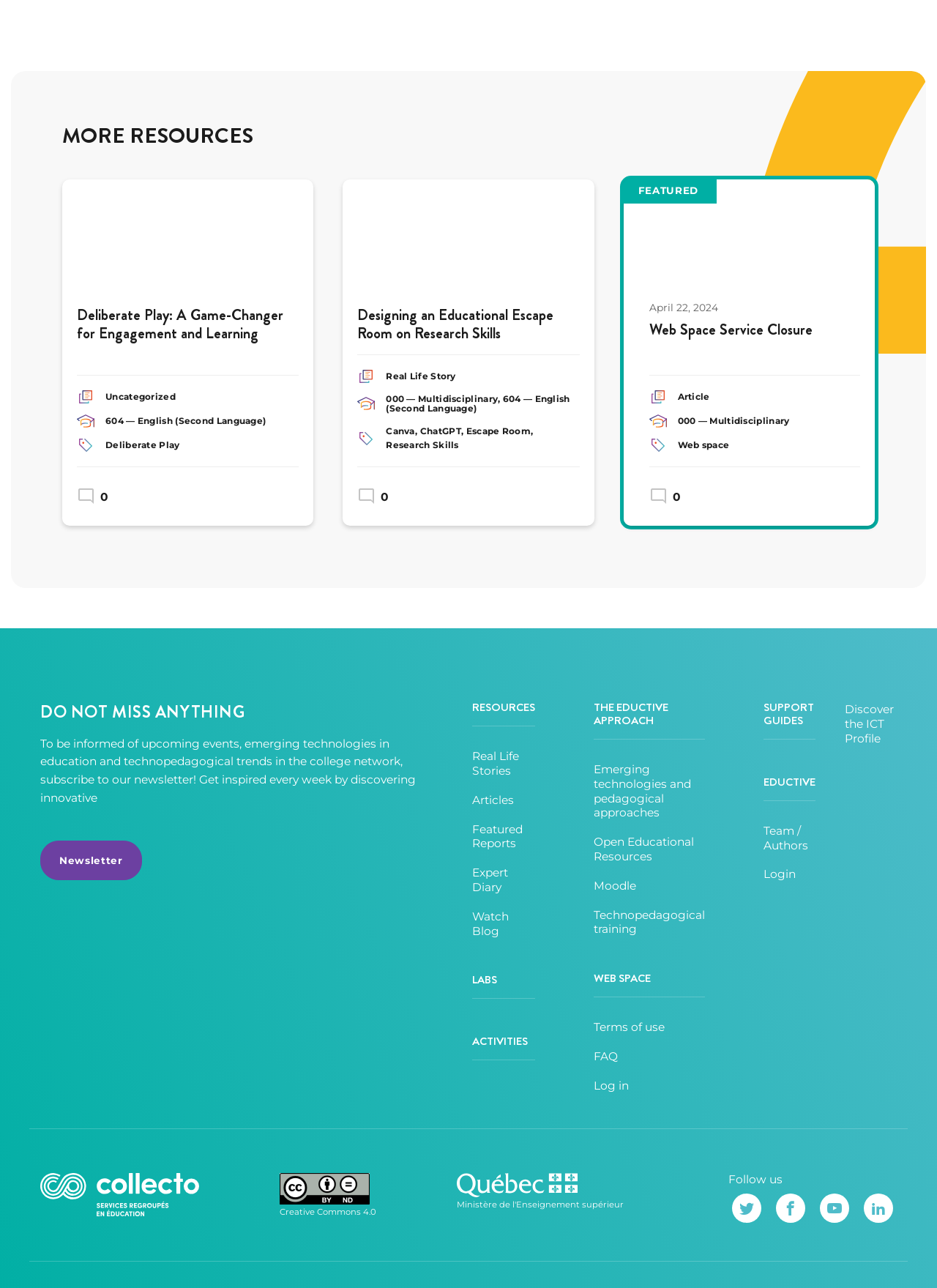Find the bounding box coordinates for the area that should be clicked to accomplish the instruction: "Explore Motors".

None